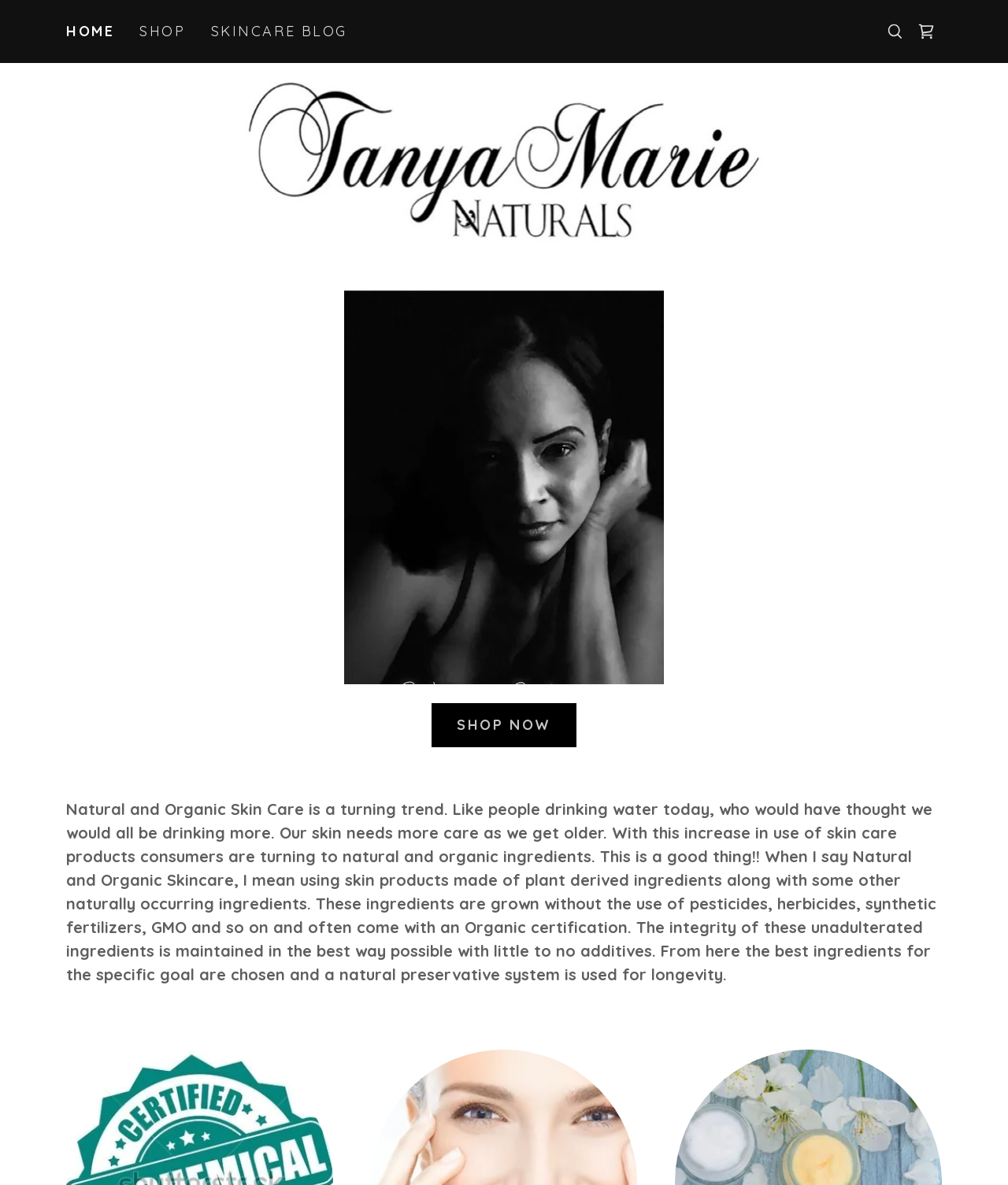Describe all visible elements and their arrangement on the webpage.

The webpage is about TanyaMarie Naturals, a natural and organic skin care brand. At the top, there is a main navigation menu with four links: "HOME", "SHOP", "SKINCARE BLOG", and a shopping cart icon with a popup menu. To the right of the navigation menu, there is a small image.

Below the navigation menu, there is a large logo of TanyaMarie Naturals, which is also a link with a popup menu. Next to the logo, there is a figure with a large image that takes up most of the width of the page.

Further down, there is a prominent call-to-action button "SHOP NOW" that encourages visitors to explore the products. Below the button, there is a block of text that explains the importance of natural and organic skin care, highlighting the benefits of using plant-derived ingredients and avoiding harsh chemicals. The text is quite detailed, discussing the integrity of the ingredients and the natural preservative system used in the products.